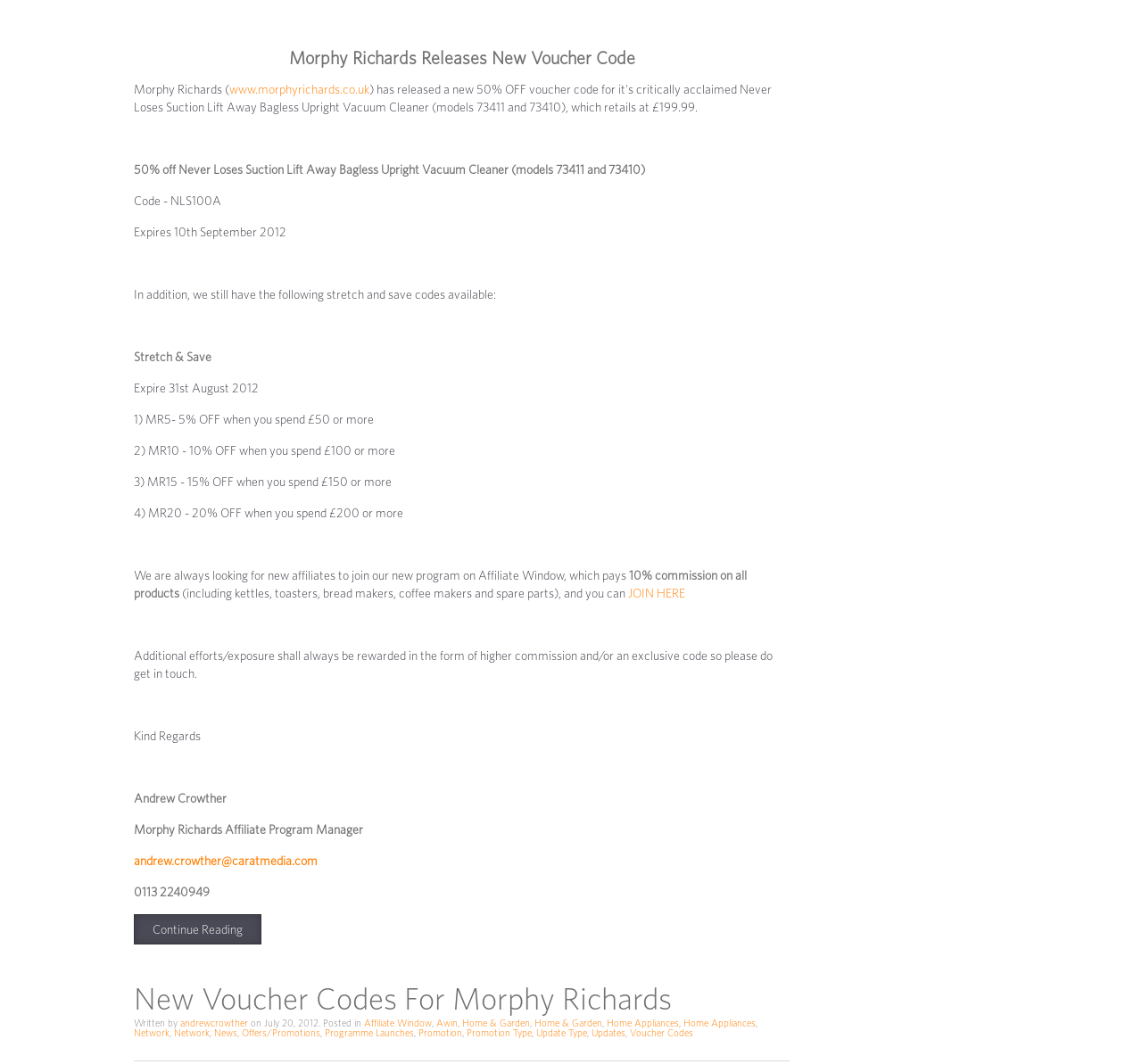Please find the bounding box coordinates of the clickable region needed to complete the following instruction: "click the ISTDP London logo". The bounding box coordinates must consist of four float numbers between 0 and 1, i.e., [left, top, right, bottom].

None